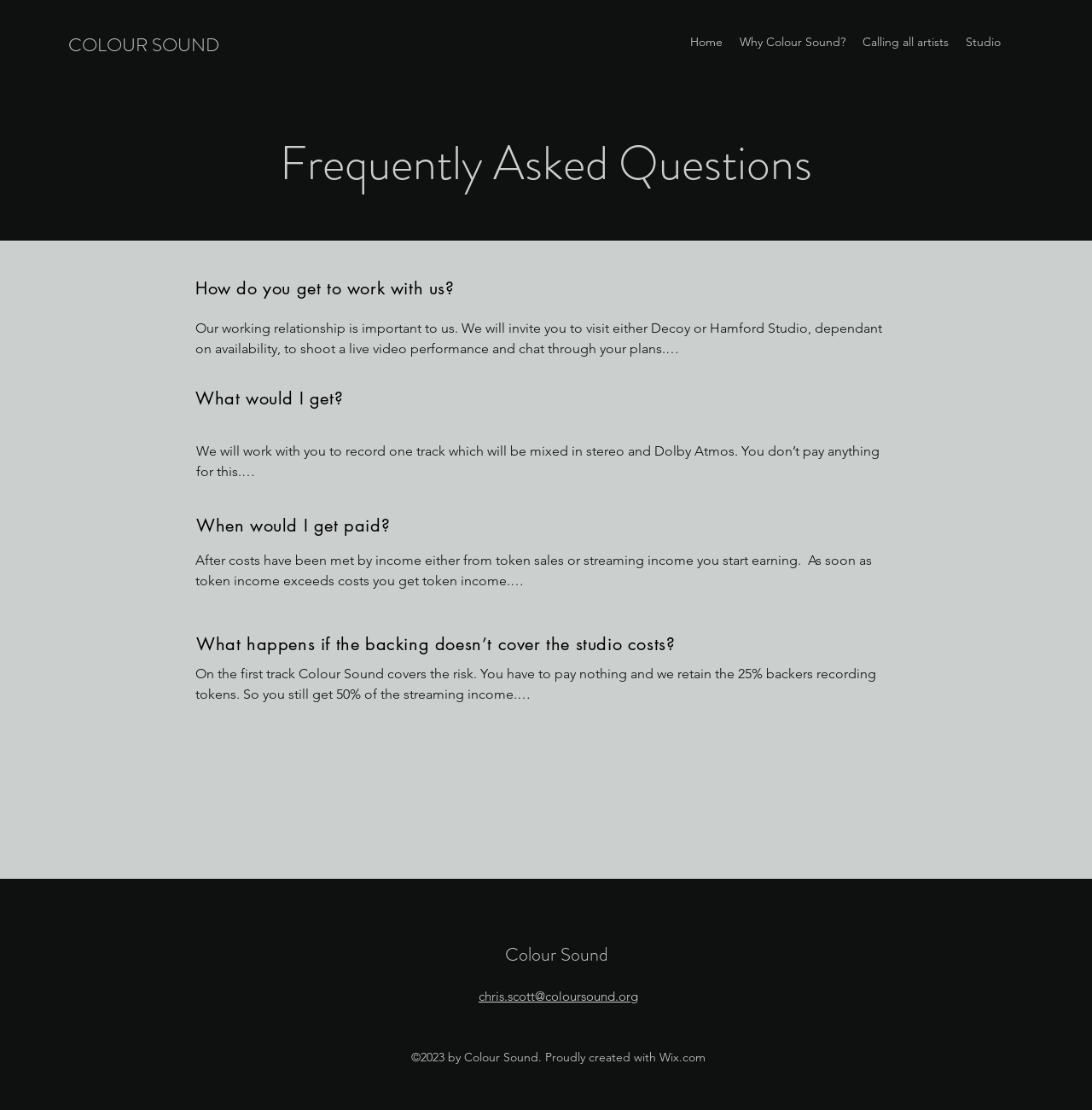For the following element description, predict the bounding box coordinates in the format (top-left x, top-left y, bottom-right x, bottom-right y). All values should be floating point numbers between 0 and 1. Description: Why Colour Sound?

[0.67, 0.026, 0.782, 0.049]